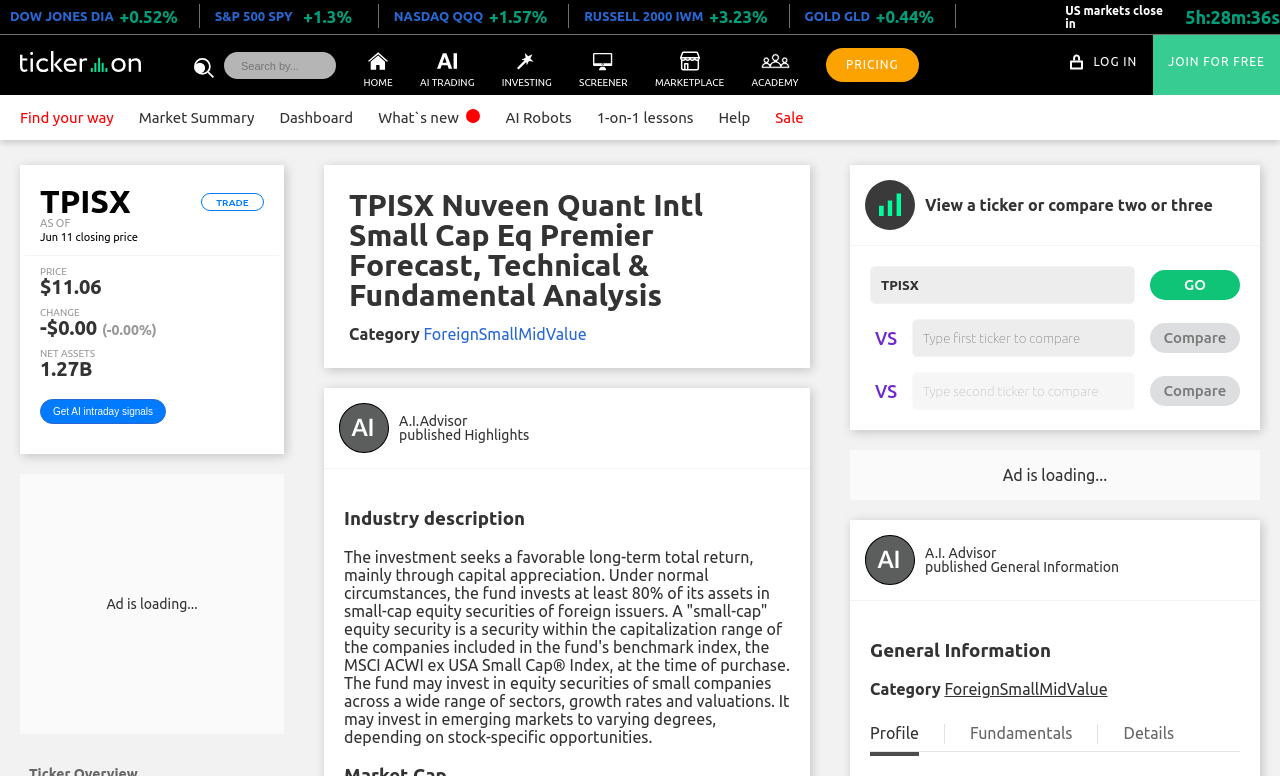Provide the bounding box coordinates for the area that should be clicked to complete the instruction: "Compare two tickers".

[0.898, 0.348, 0.969, 0.387]